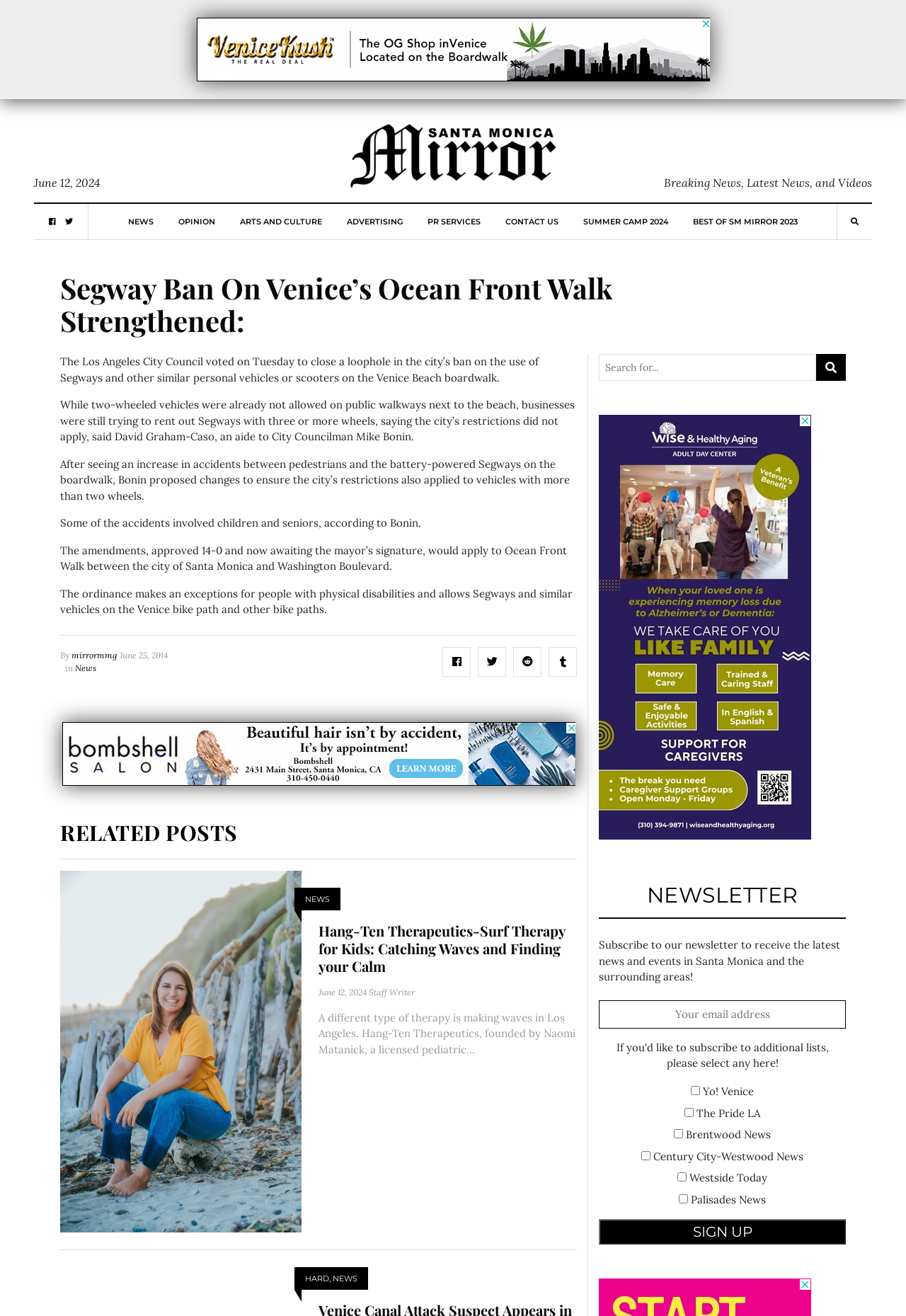Please identify the coordinates of the bounding box that should be clicked to fulfill this instruction: "Search for something".

[0.661, 0.269, 0.901, 0.289]